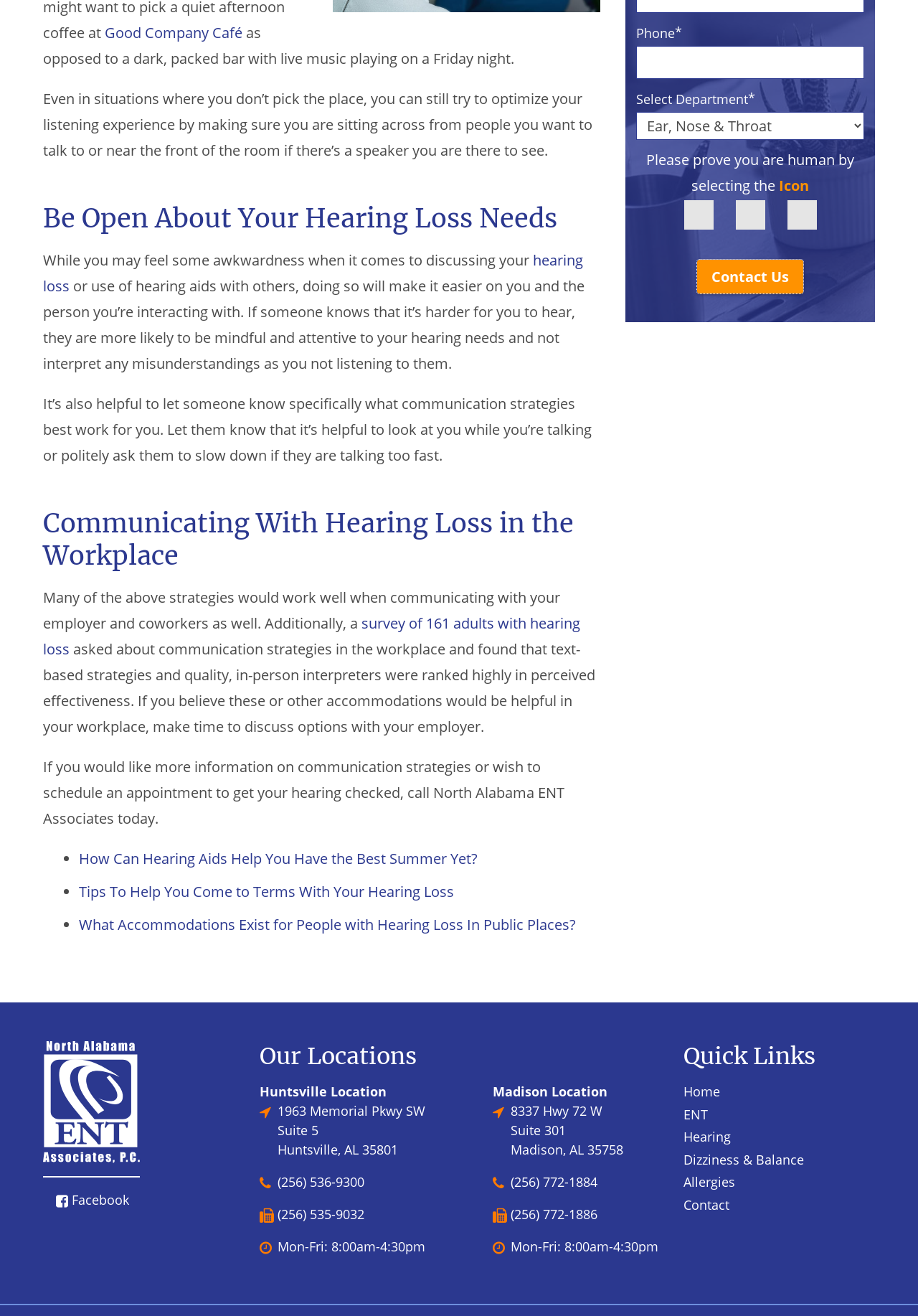What is the name of the organization that can be contacted for more information on communication strategies?
Refer to the screenshot and answer in one word or phrase.

North Alabama ENT Associates